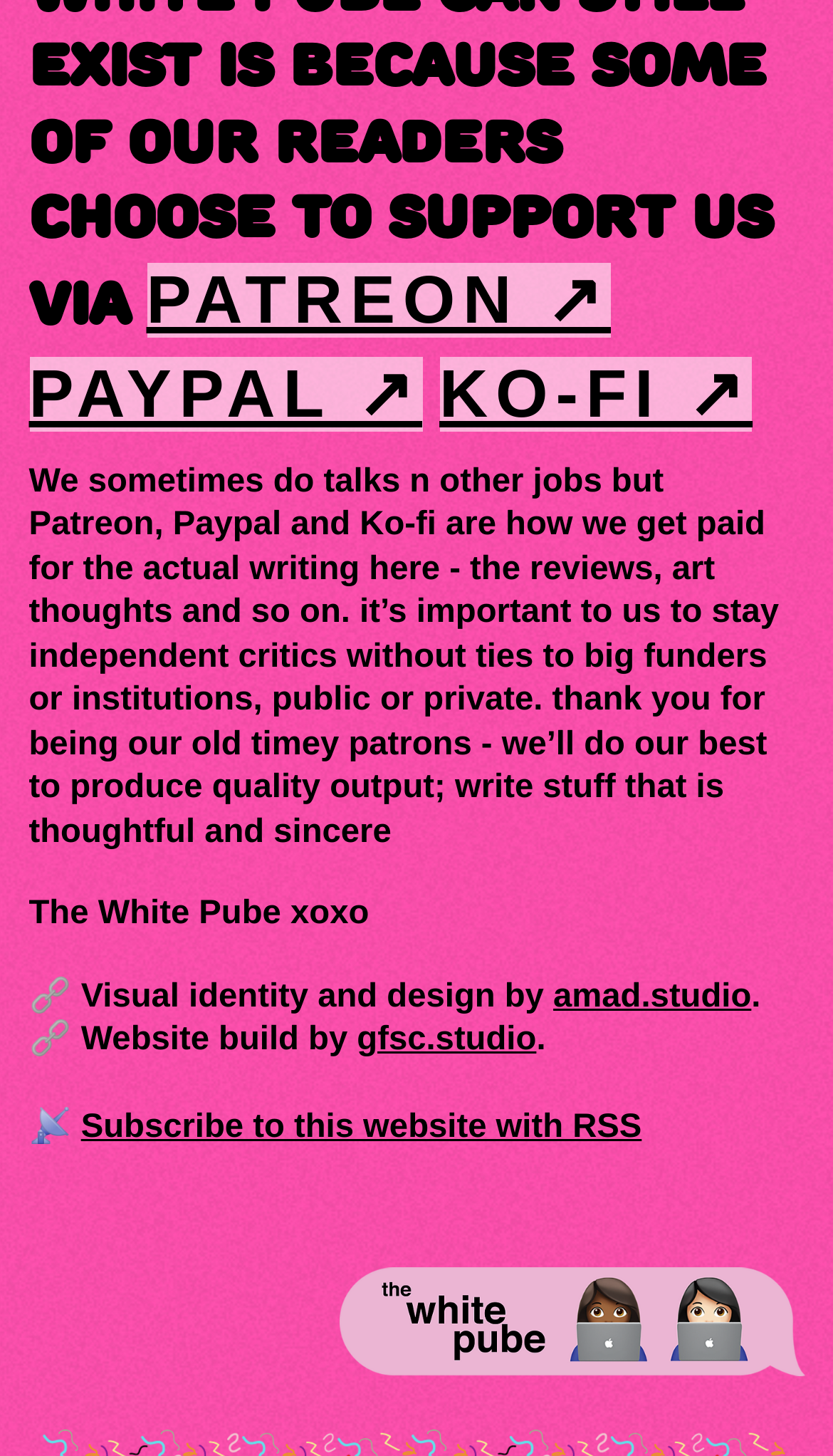What is the purpose of the RSS link?
Using the visual information, answer the question in a single word or phrase.

Subscribe to the website